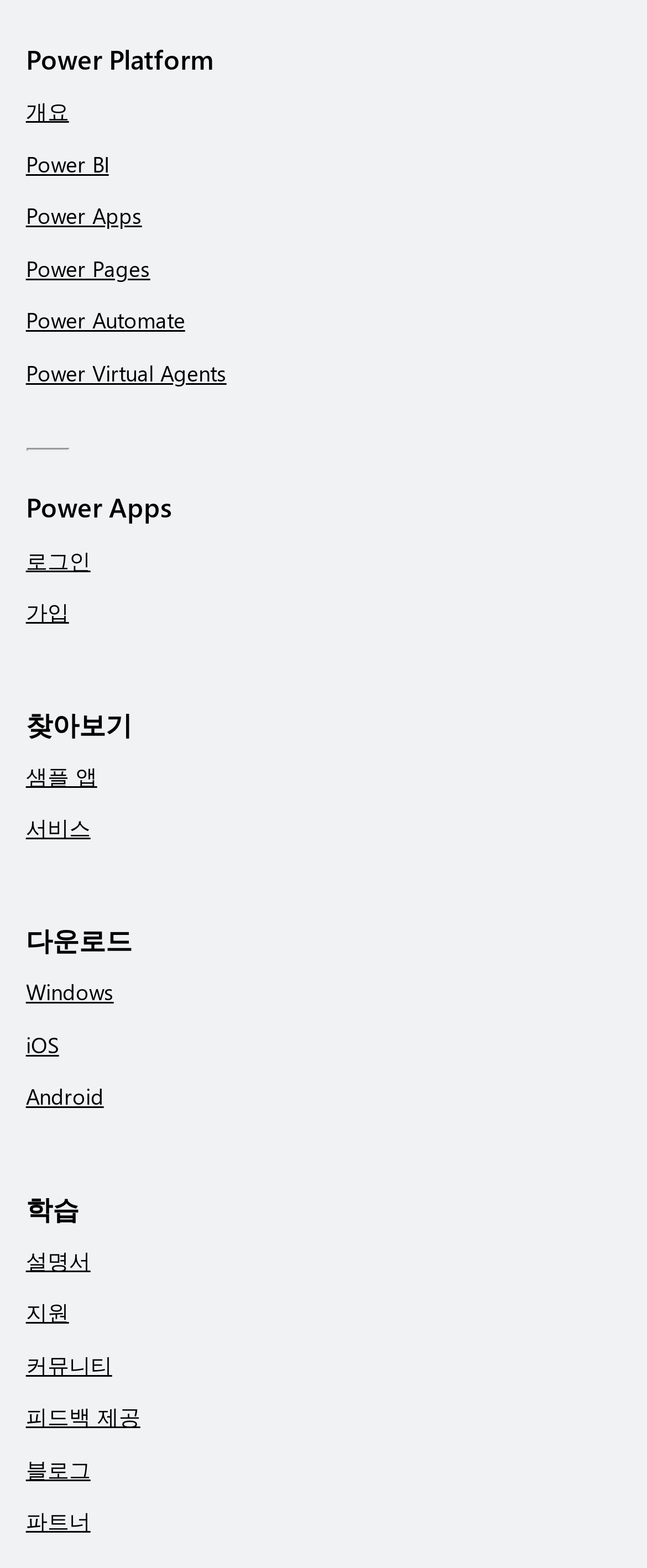Identify the bounding box coordinates for the region of the element that should be clicked to carry out the instruction: "Login". The bounding box coordinates should be four float numbers between 0 and 1, i.e., [left, top, right, bottom].

[0.04, 0.348, 0.14, 0.366]